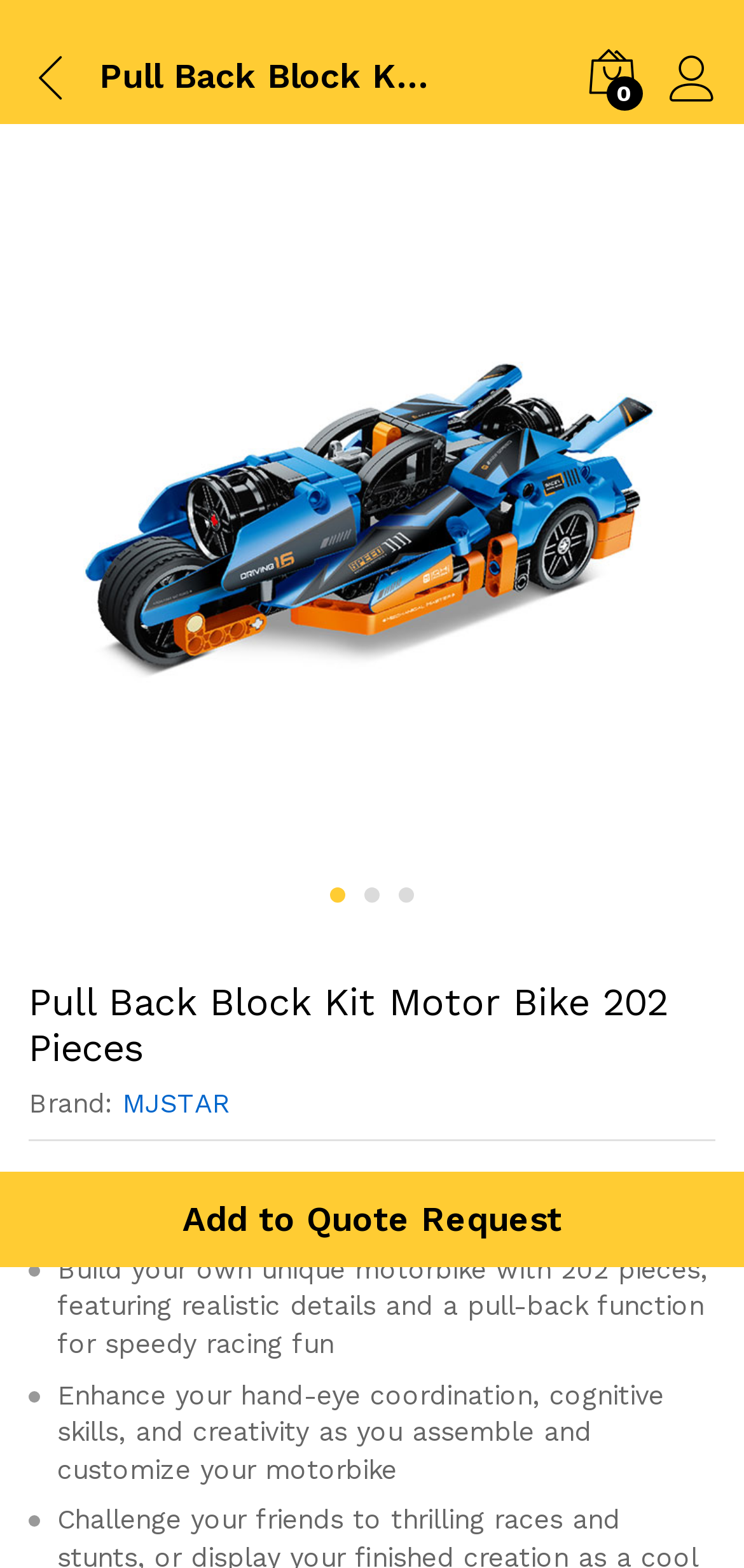Answer the question with a brief word or phrase:
What is the function of the motorbike kit?

pull-back function